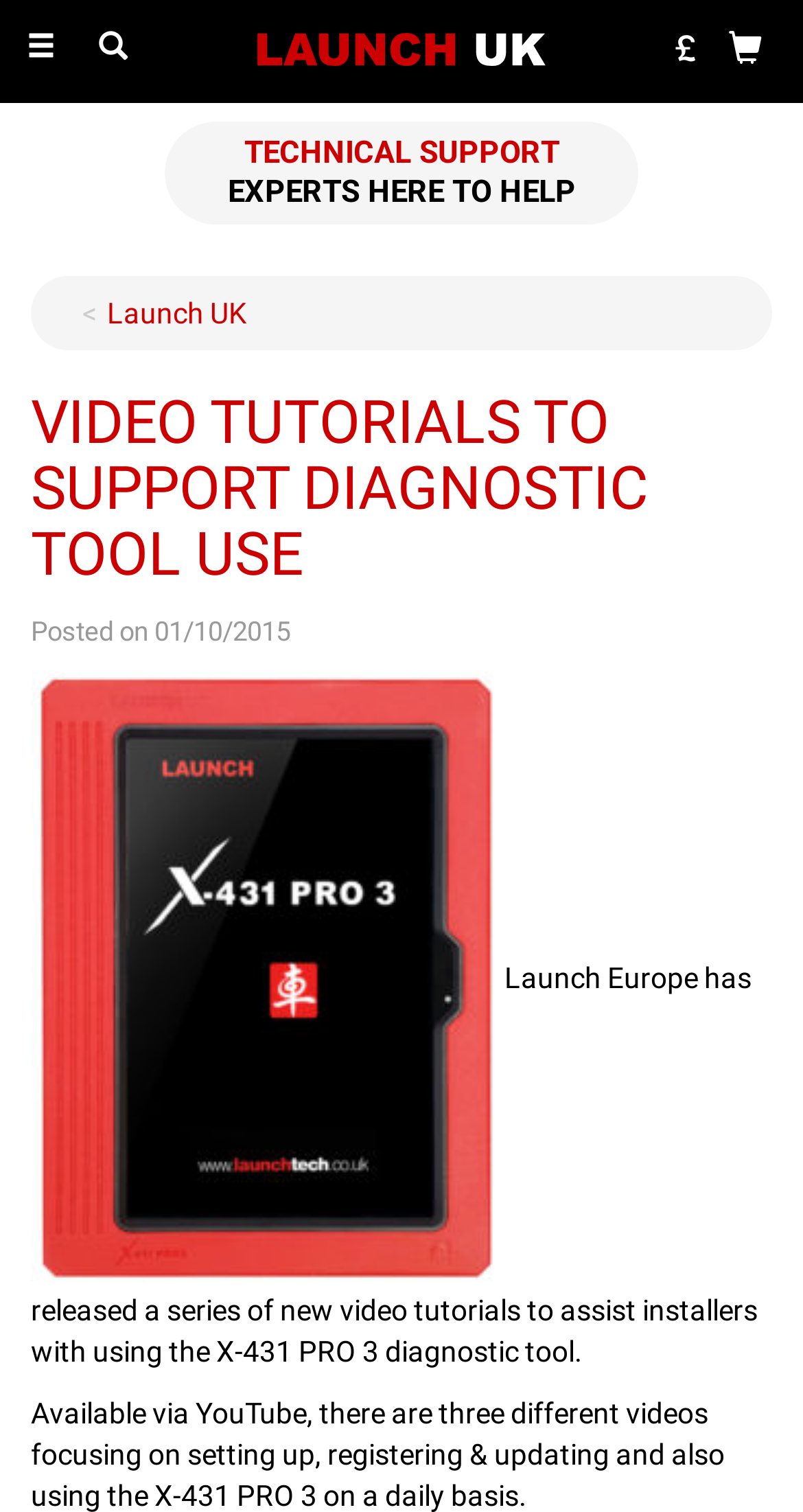Respond to the following question using a concise word or phrase: 
What is the company name associated with the diagnostic tool?

Launch Europe